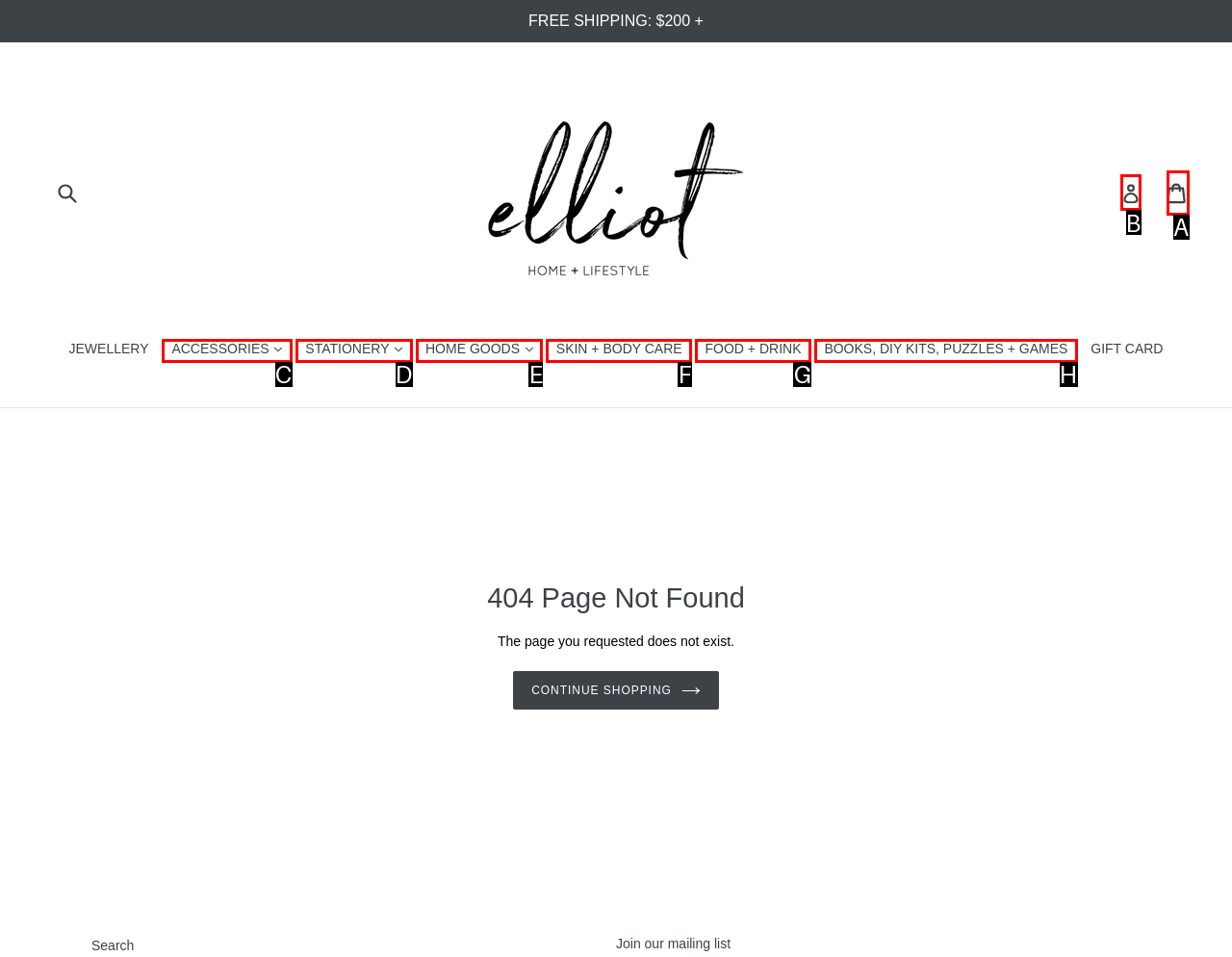Identify the correct option to click in order to accomplish the task: Log in to your account Provide your answer with the letter of the selected choice.

B